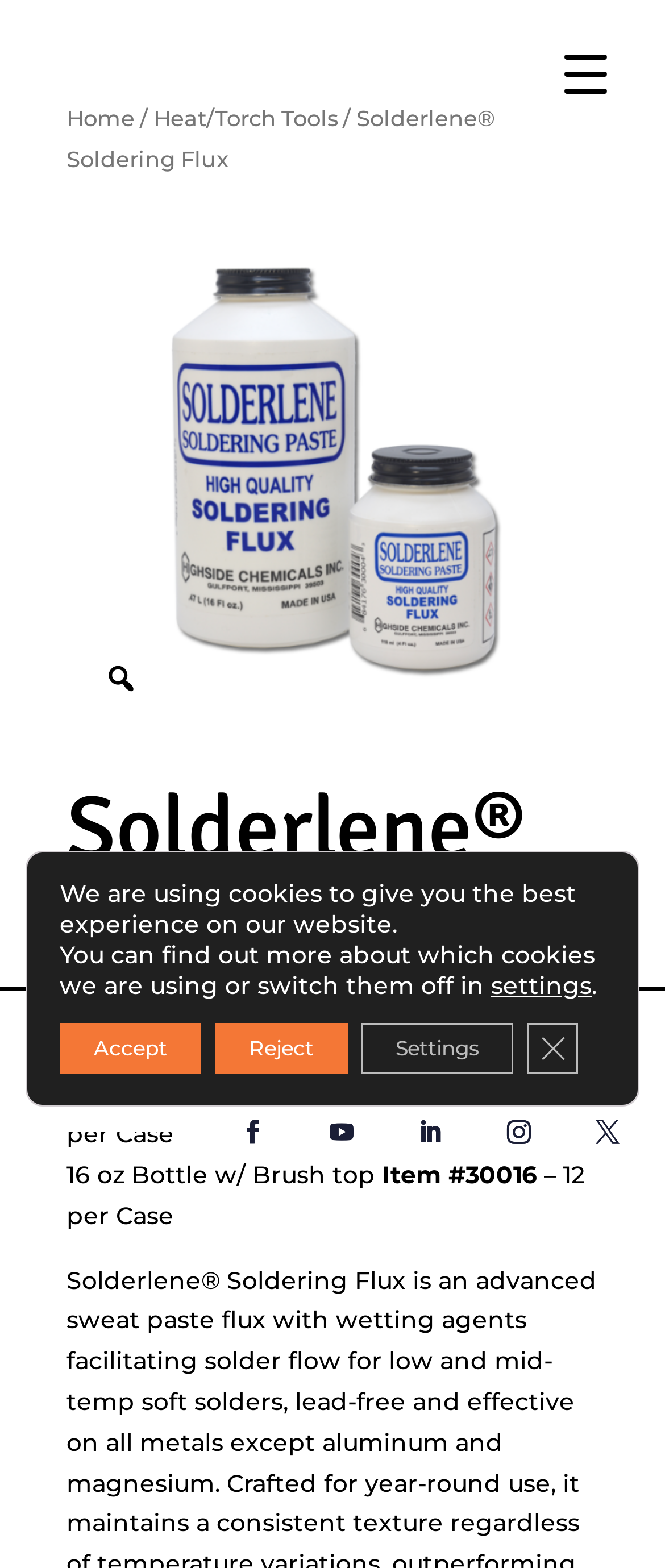What is the copyright year of the website?
Using the visual information from the image, give a one-word or short-phrase answer.

2024